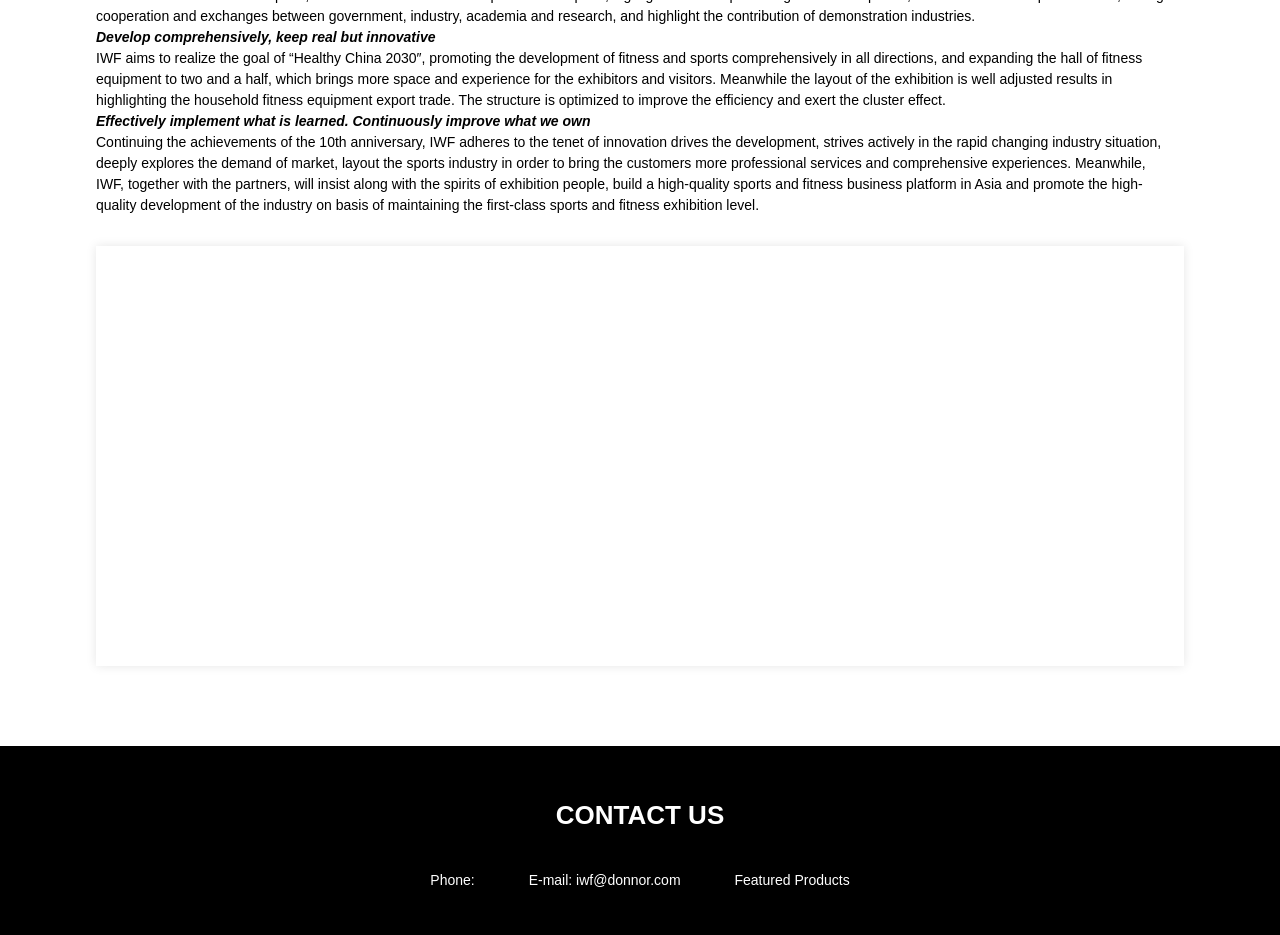What is the purpose of the exhibition?
Utilize the image to construct a detailed and well-explained answer.

According to the fourth StaticText element, IWF strives to bring customers more professional services and comprehensive experiences, which implies that the purpose of the exhibition is to provide professional services to customers.